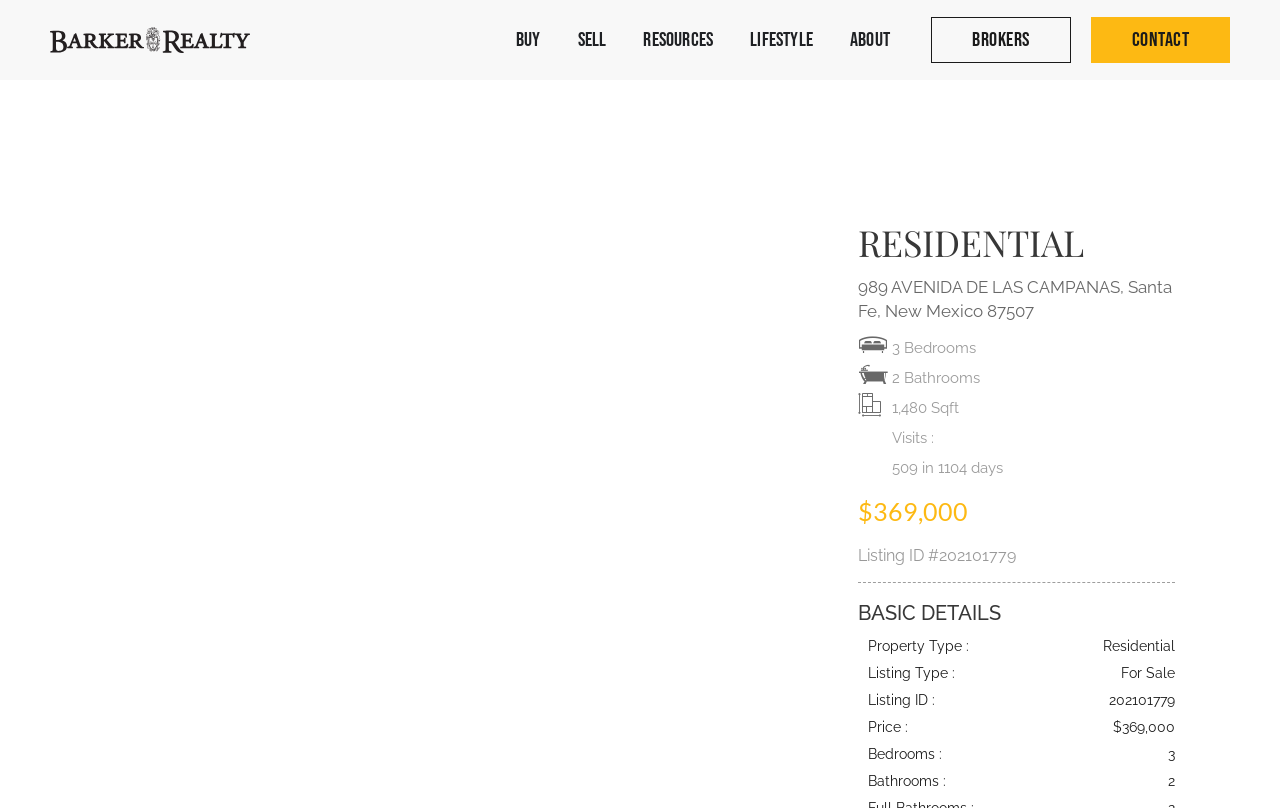Give a one-word or short phrase answer to this question: 
How many bedrooms does the property have?

3